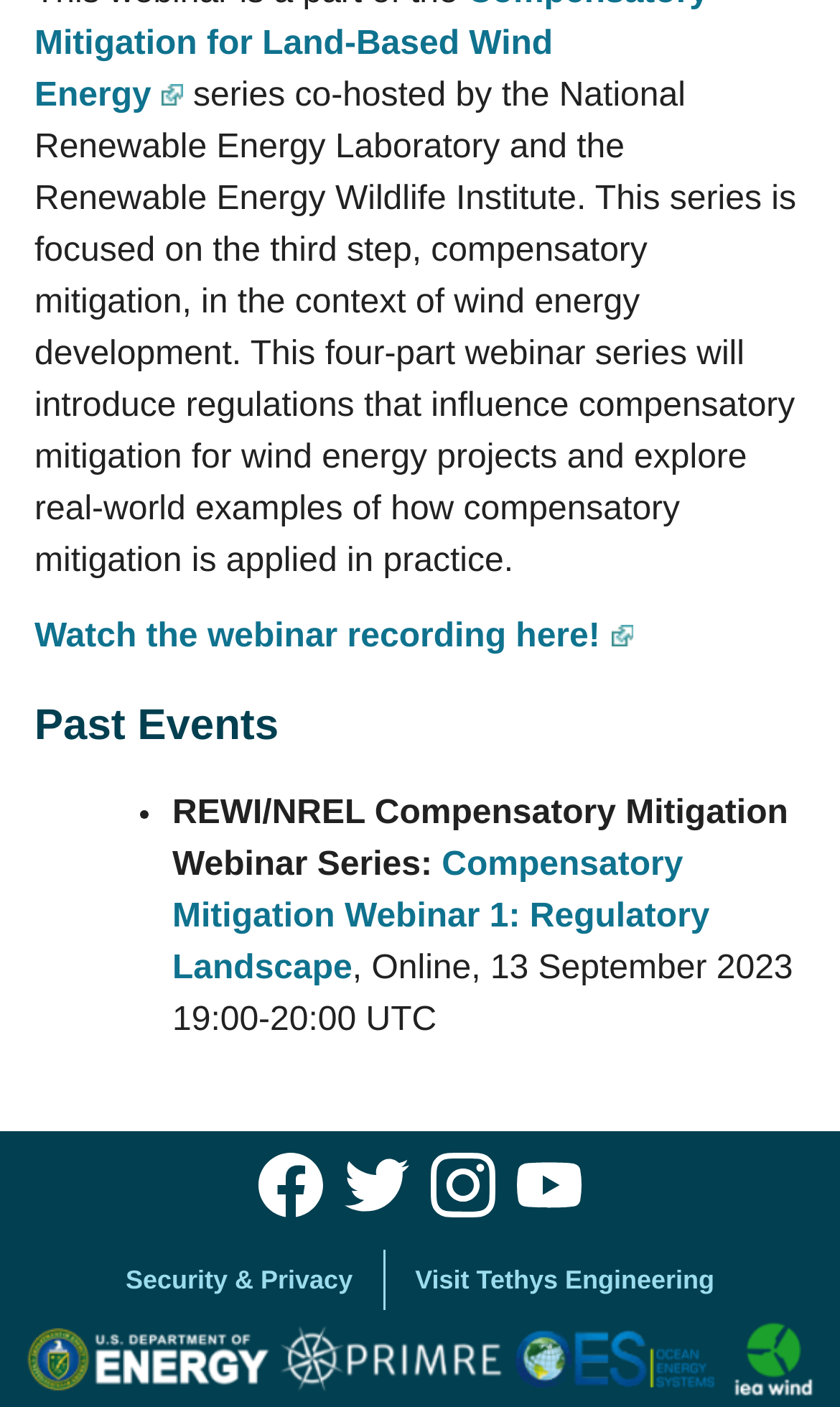Provide the bounding box coordinates of the section that needs to be clicked to accomplish the following instruction: "Visit the Compensatory Mitigation Webinar 1 page."

[0.205, 0.601, 0.845, 0.701]